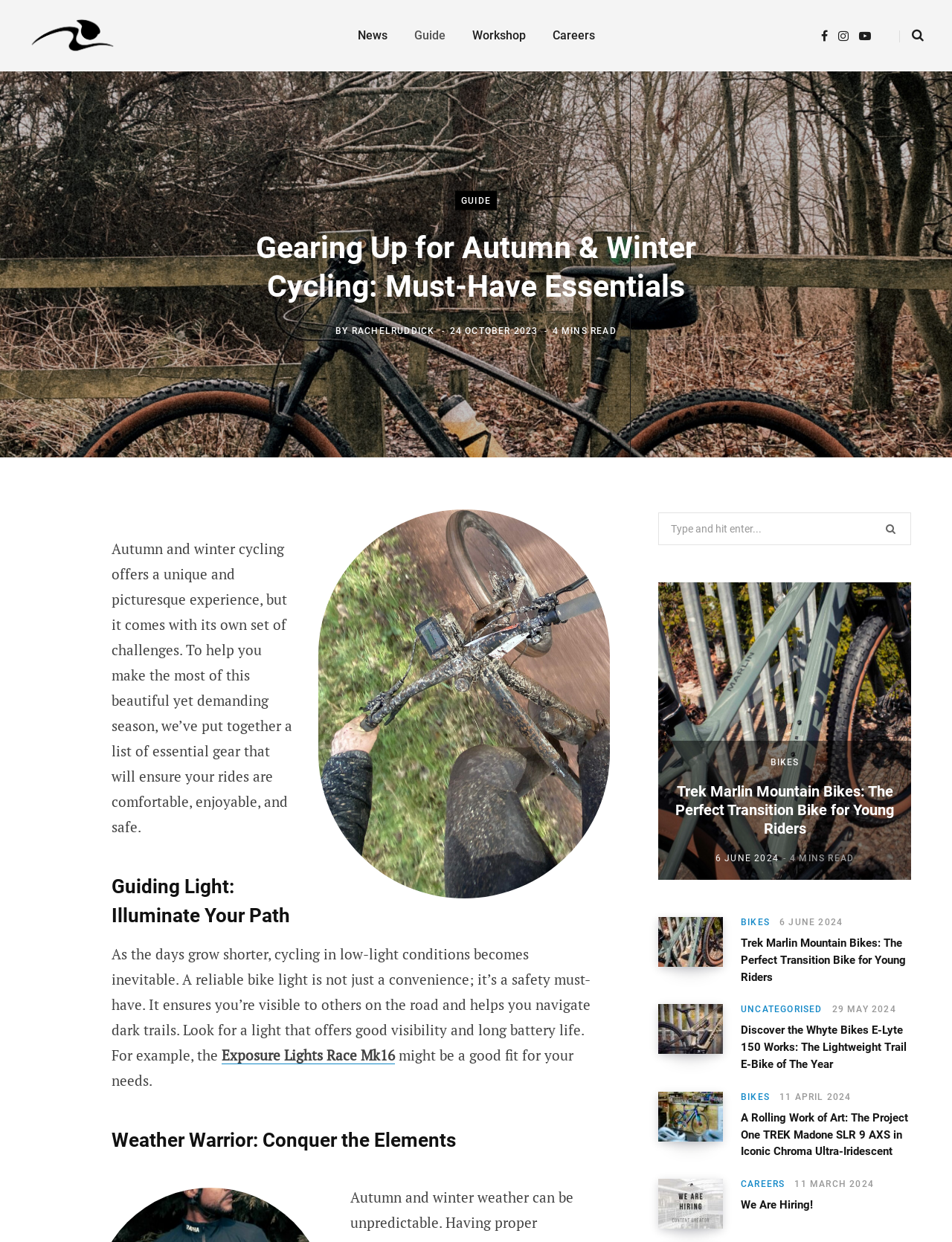How long does it take to read this blog post?
Ensure your answer is thorough and detailed.

I found the reading time of the blog post by looking at the section that displays the reading time. The text '4 MINS READ' indicates that it takes approximately 4 minutes to read the entire blog post.